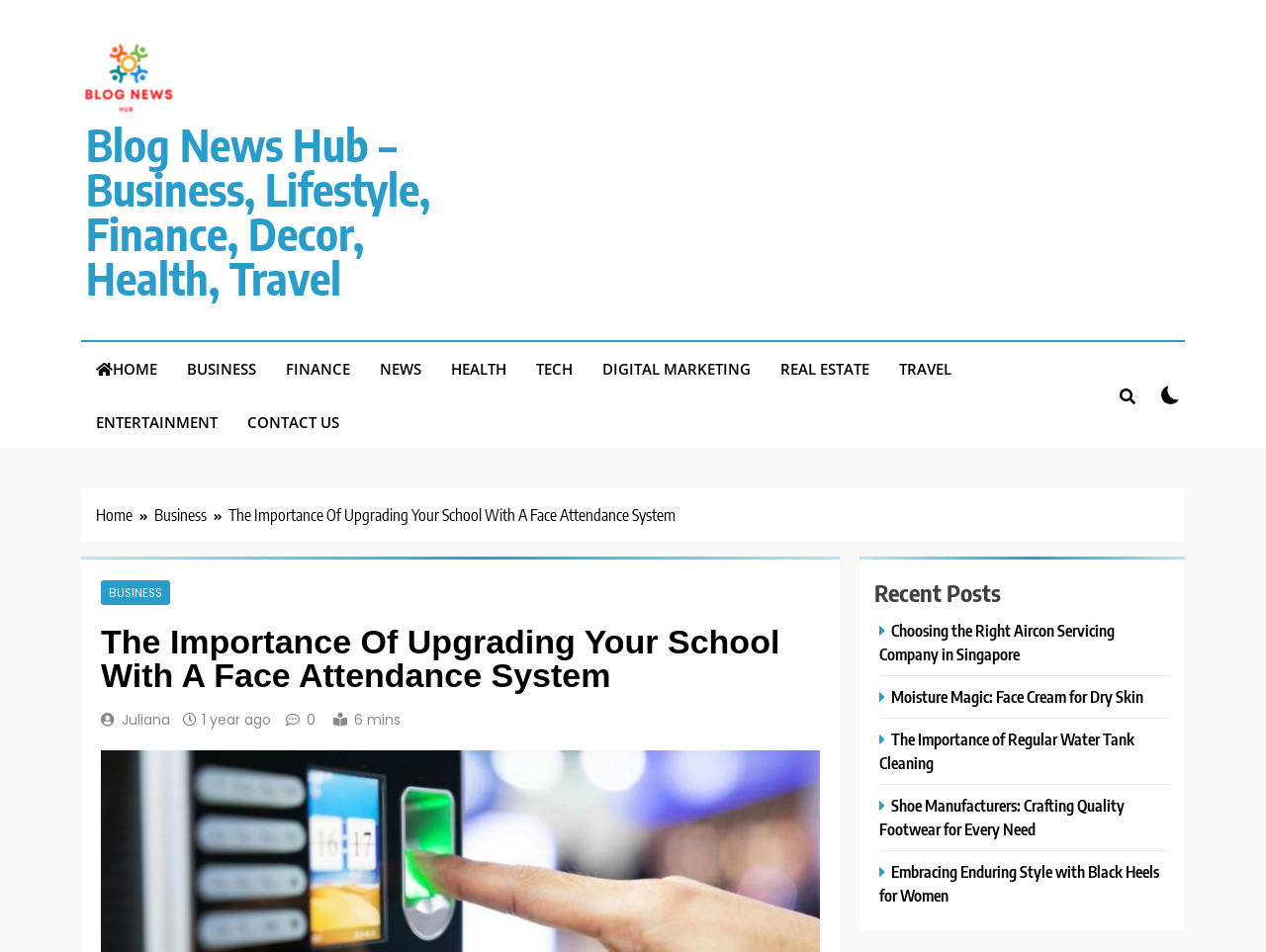Please locate the bounding box coordinates of the region I need to click to follow this instruction: "contact us".

[0.184, 0.415, 0.28, 0.471]